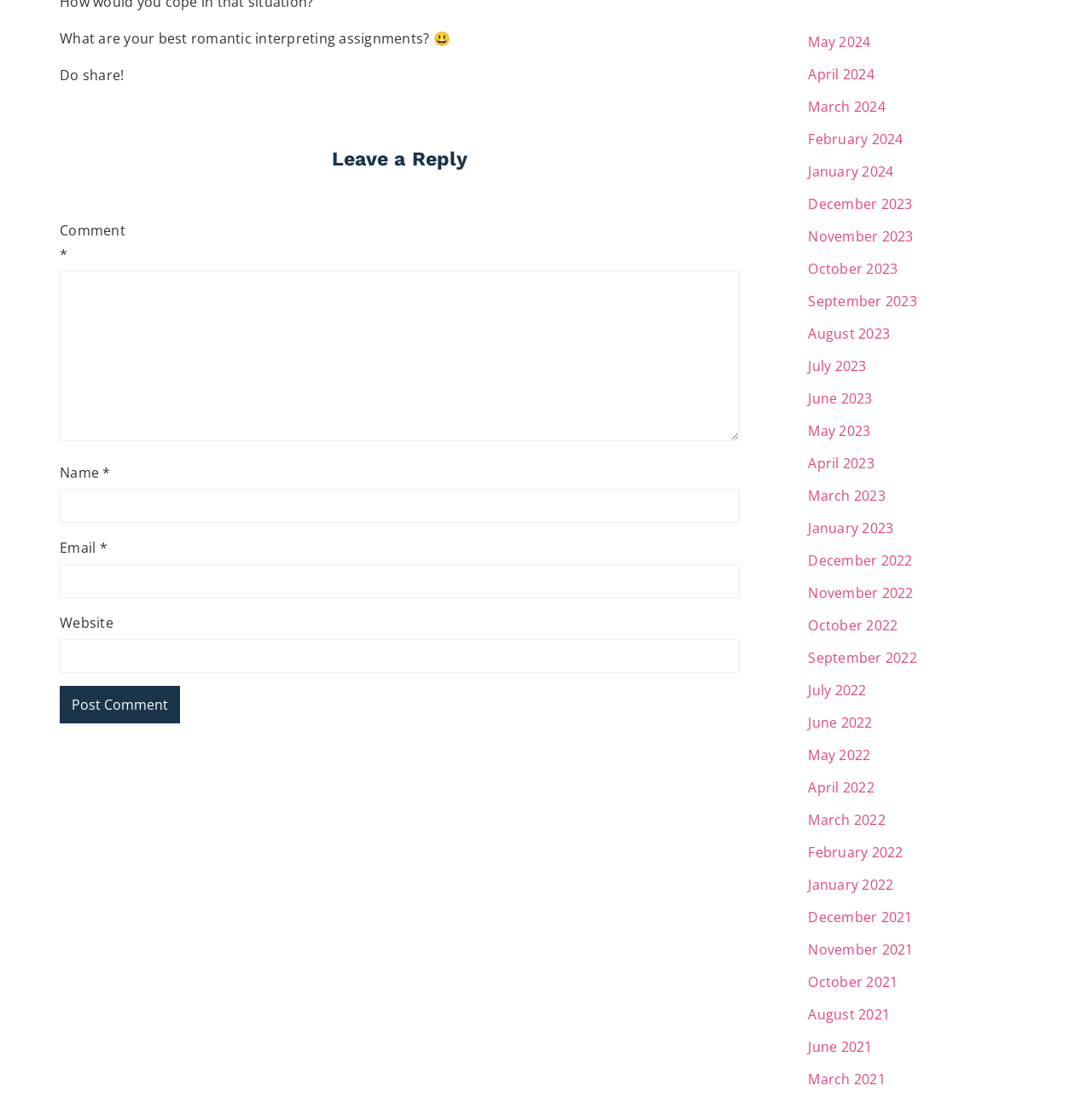What is the first text displayed on the webpage?
Please provide a single word or phrase in response based on the screenshot.

What are your best romantic interpreting assignments?